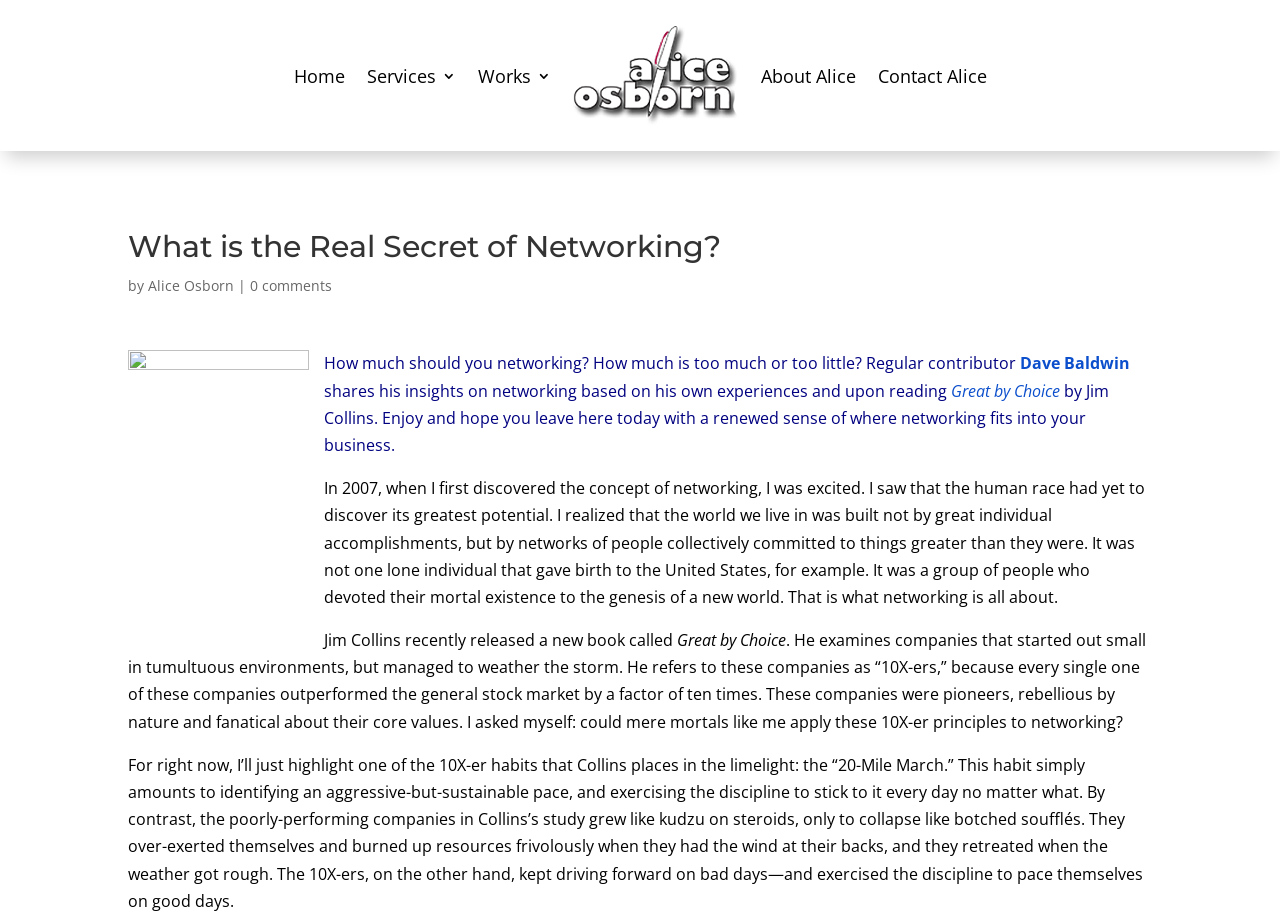Use a single word or phrase to answer the question: Who is the regular contributor mentioned in the article?

Dave Baldwin